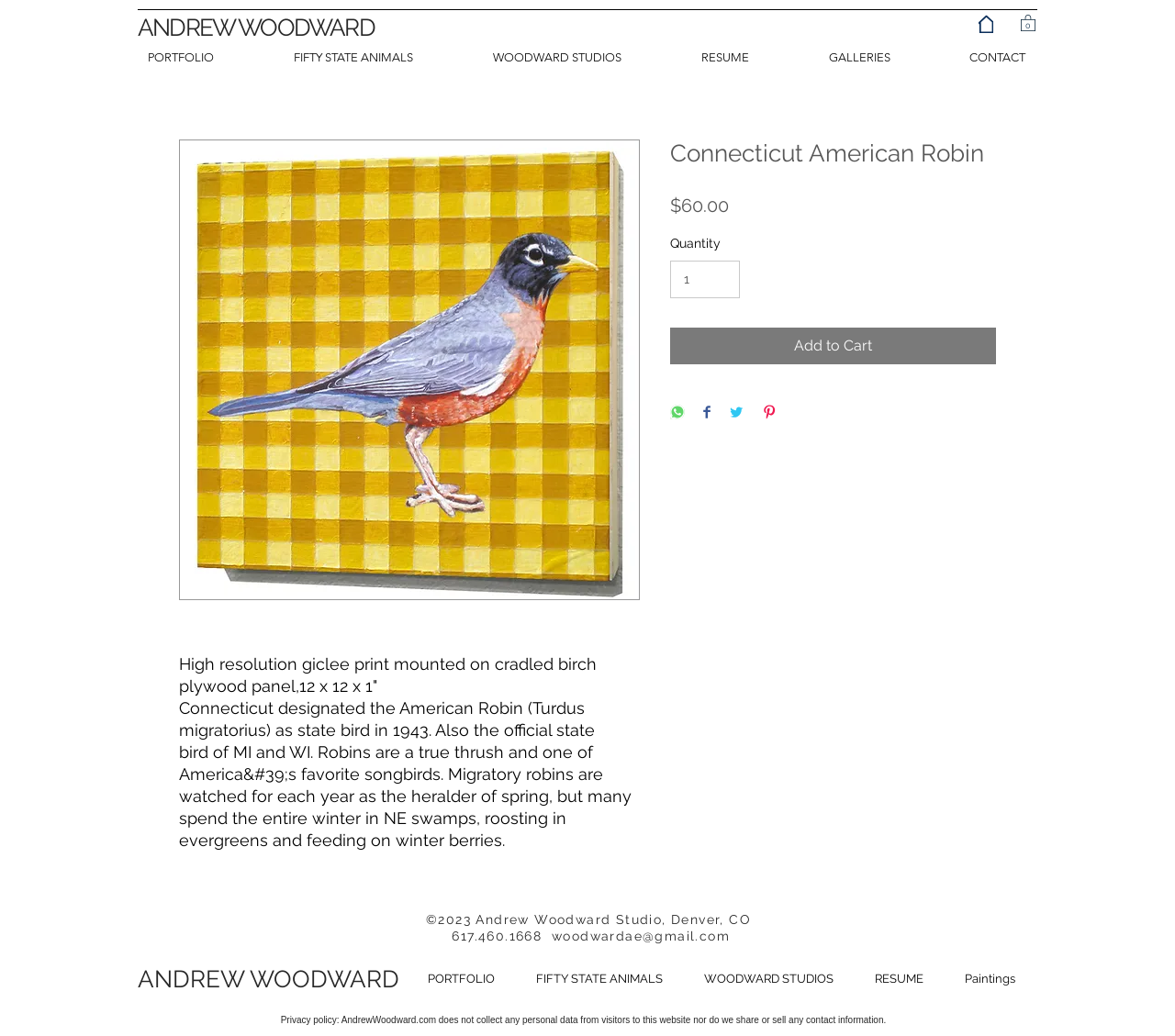Offer a thorough description of the webpage.

This webpage is about Andrew Woodward, an artist, and his artwork, specifically the Connecticut American Robin. At the top of the page, there is a heading with the artist's name, "ANDREW WOODWARD", and a link to his website. Below this, there is a navigation menu with links to different sections of the website, including "PORTFOLIO", "FIFTY STATE ANIMALS", "WOODWARD STUDIOS", "RESUME", and "GALLERIES".

The main content of the page is an article about the Connecticut American Robin, which is a high-resolution giclee print mounted on cradled birch plywood panel. The article provides information about the bird, including its designation as the state bird of Connecticut in 1943, and its characteristics. There is also an image of the artwork, which is a print of the American Robin.

Below the article, there are several buttons and links, including "Add to Cart", "Share on WhatsApp", "Share on Facebook", "Share on Twitter", and "Pin on Pinterest". These allow users to purchase the artwork or share it on social media.

At the bottom of the page, there is a footer section with copyright information, contact details, and a link to the artist's email address. There is also a second navigation menu with links to the same sections of the website as the top navigation menu.

Overall, the webpage is focused on showcasing the Connecticut American Robin artwork and providing information about the bird, while also allowing users to purchase the artwork or explore other sections of the website.